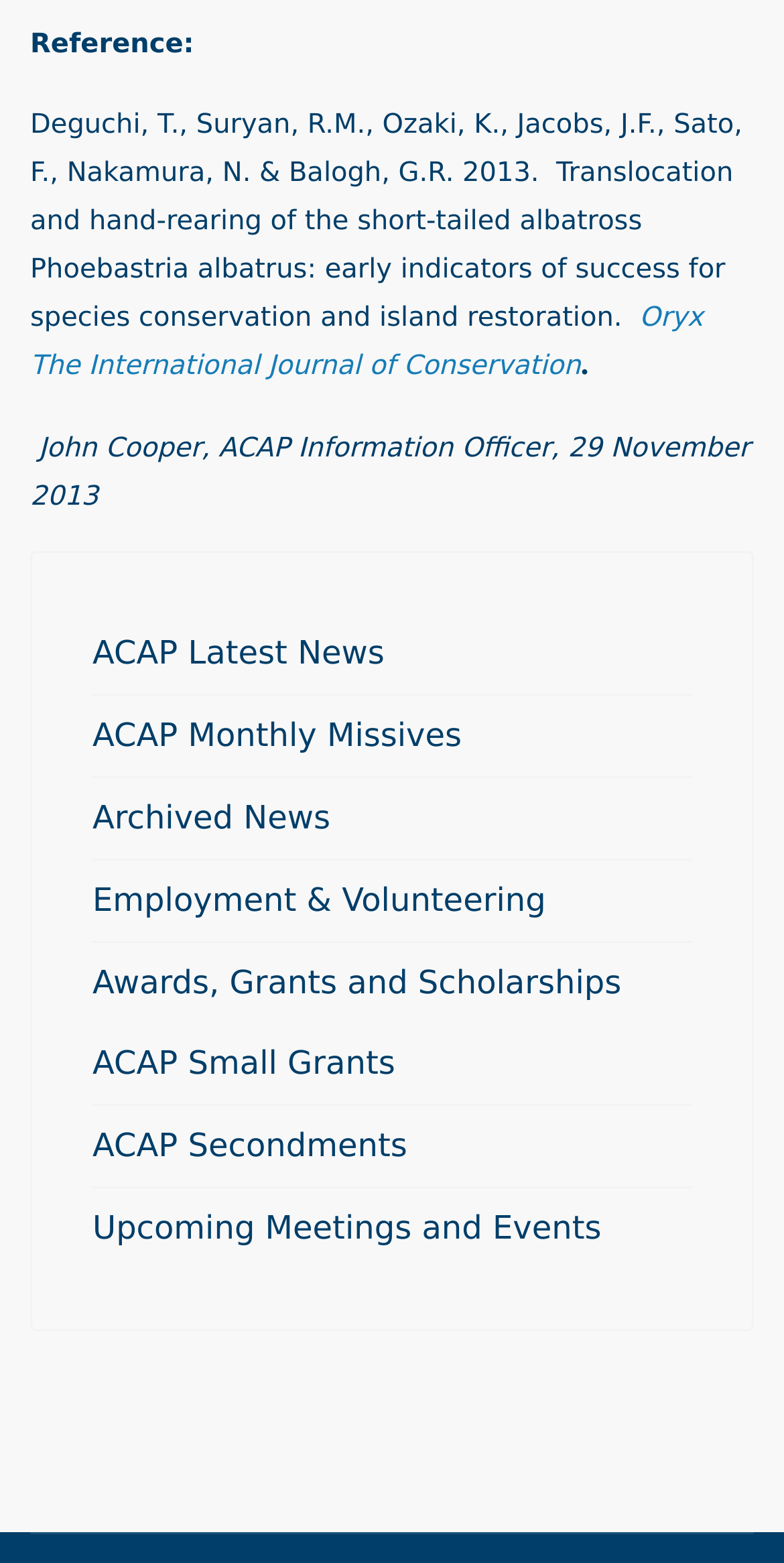Show the bounding box coordinates for the element that needs to be clicked to execute the following instruction: "View Oryx The International Journal of Conservation". Provide the coordinates in the form of four float numbers between 0 and 1, i.e., [left, top, right, bottom].

[0.038, 0.194, 0.897, 0.244]